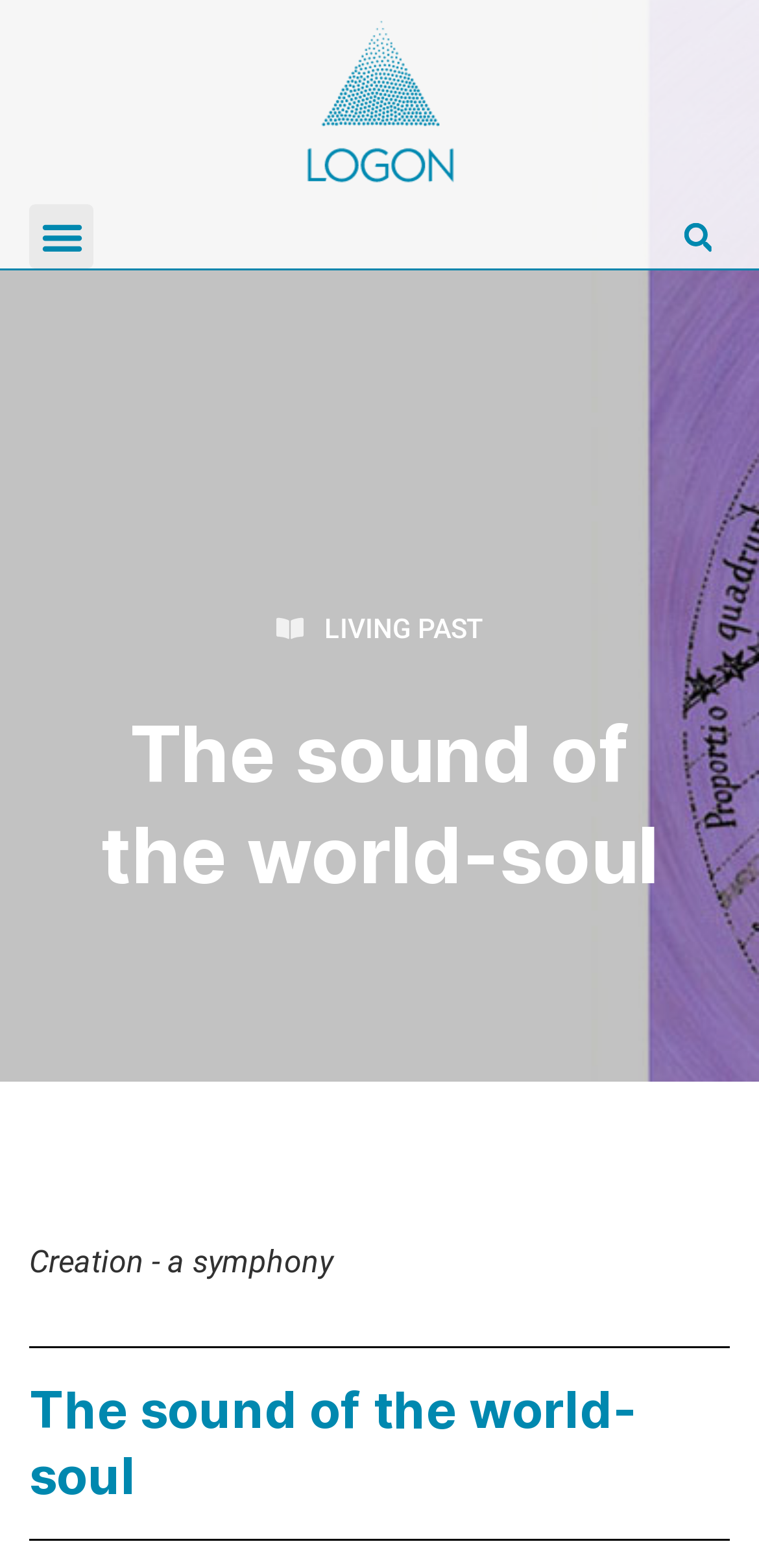What is the text above the 'Creation - a symphony' text?
Using the visual information, respond with a single word or phrase.

The sound of the world-soul